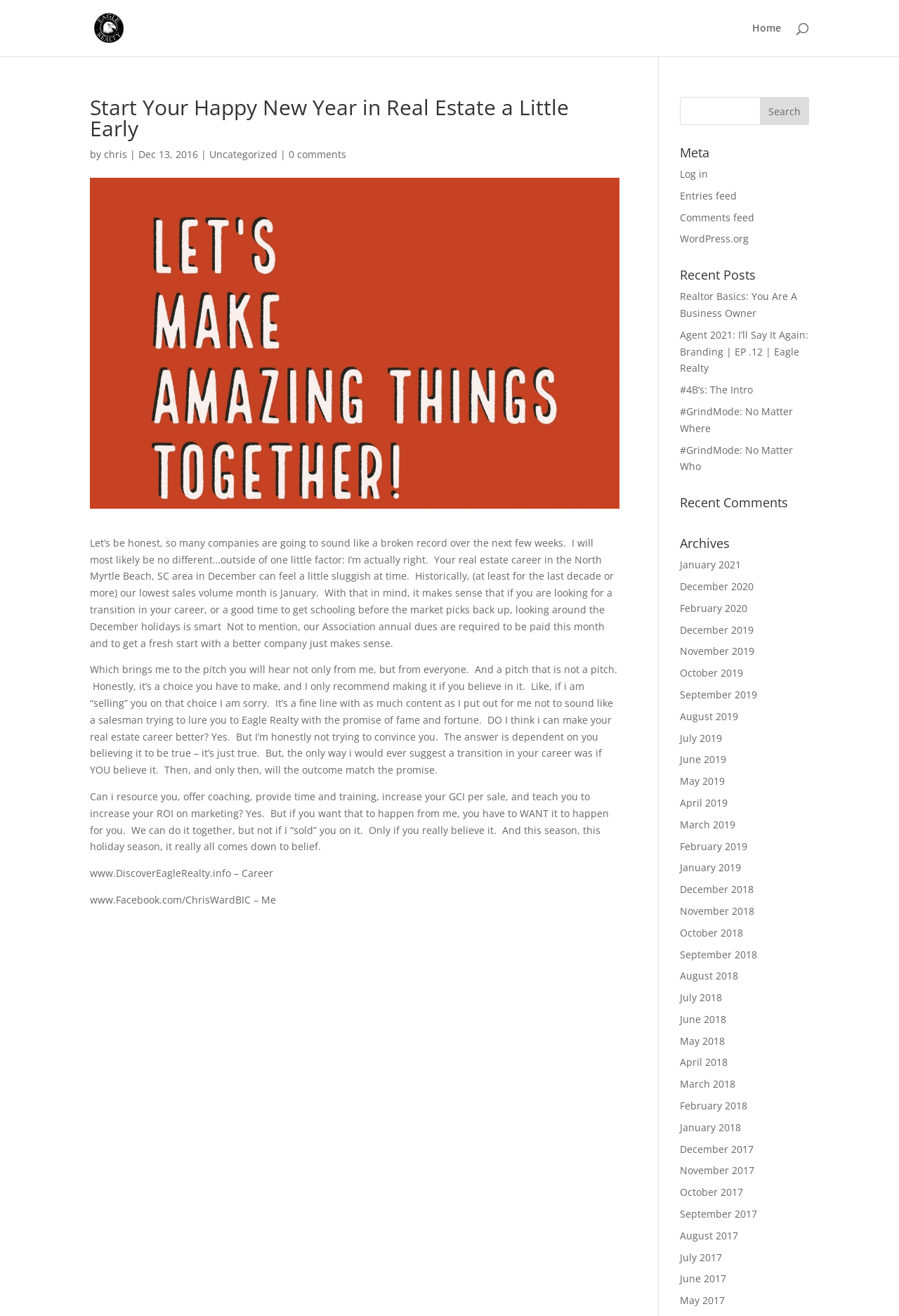What is the URL of the Facebook page mentioned in the article?
Provide a short answer using one word or a brief phrase based on the image.

www.Facebook.com/ChrisWardBIC